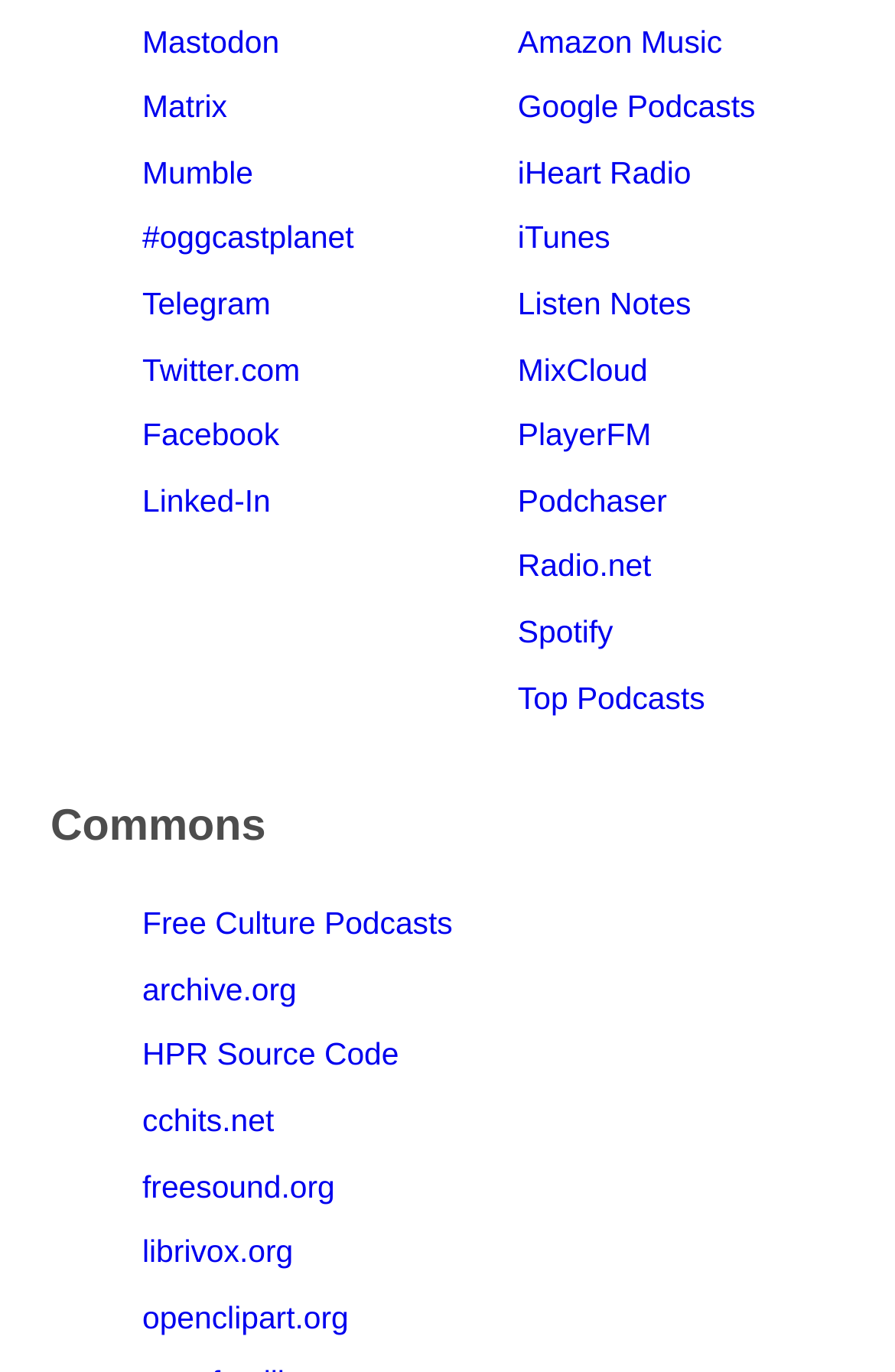Find the bounding box coordinates of the area to click in order to follow the instruction: "Explore Commons".

[0.056, 0.586, 0.514, 0.623]